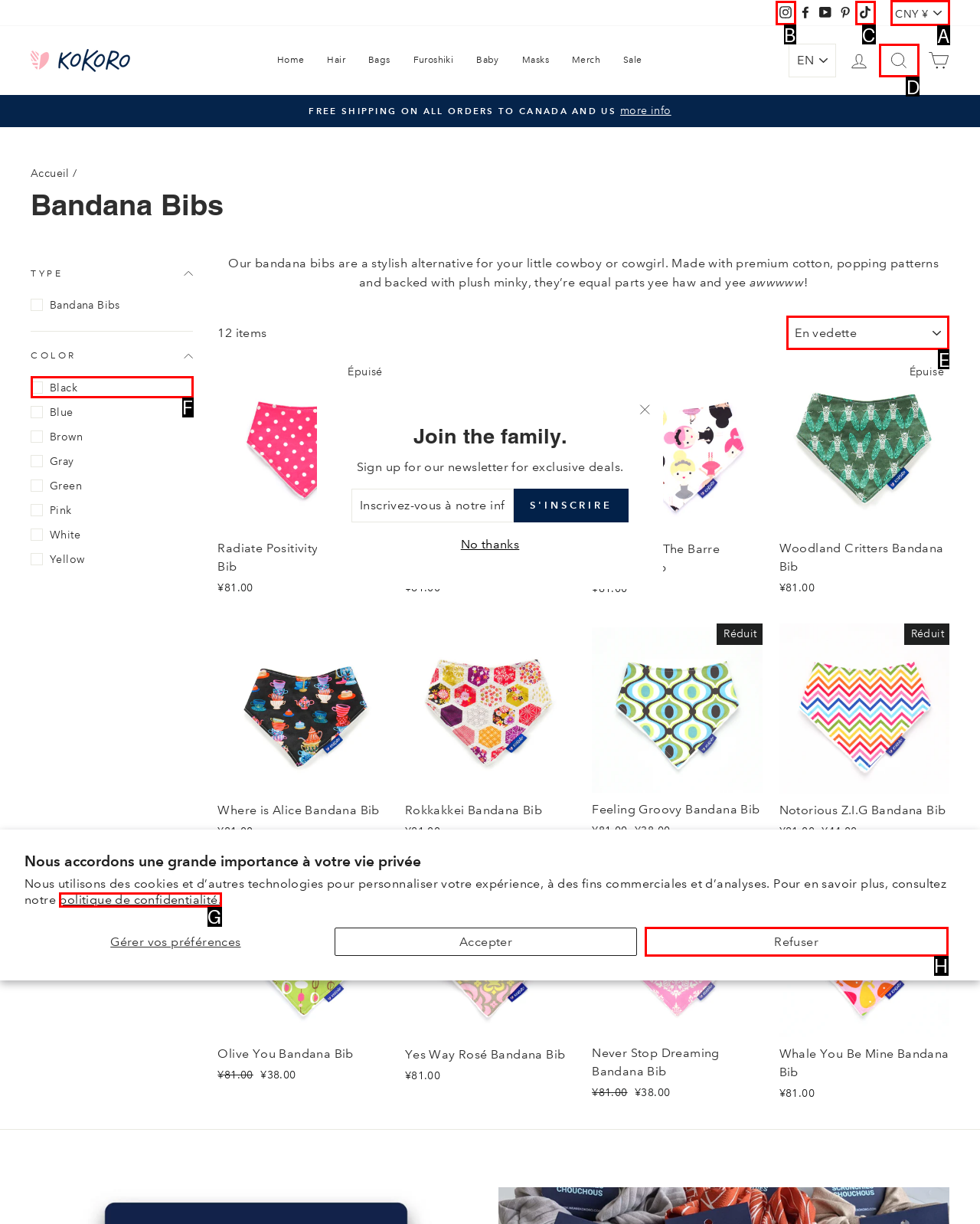Identify the correct UI element to click to follow this instruction: Click the 'Get started' button
Respond with the letter of the appropriate choice from the displayed options.

None